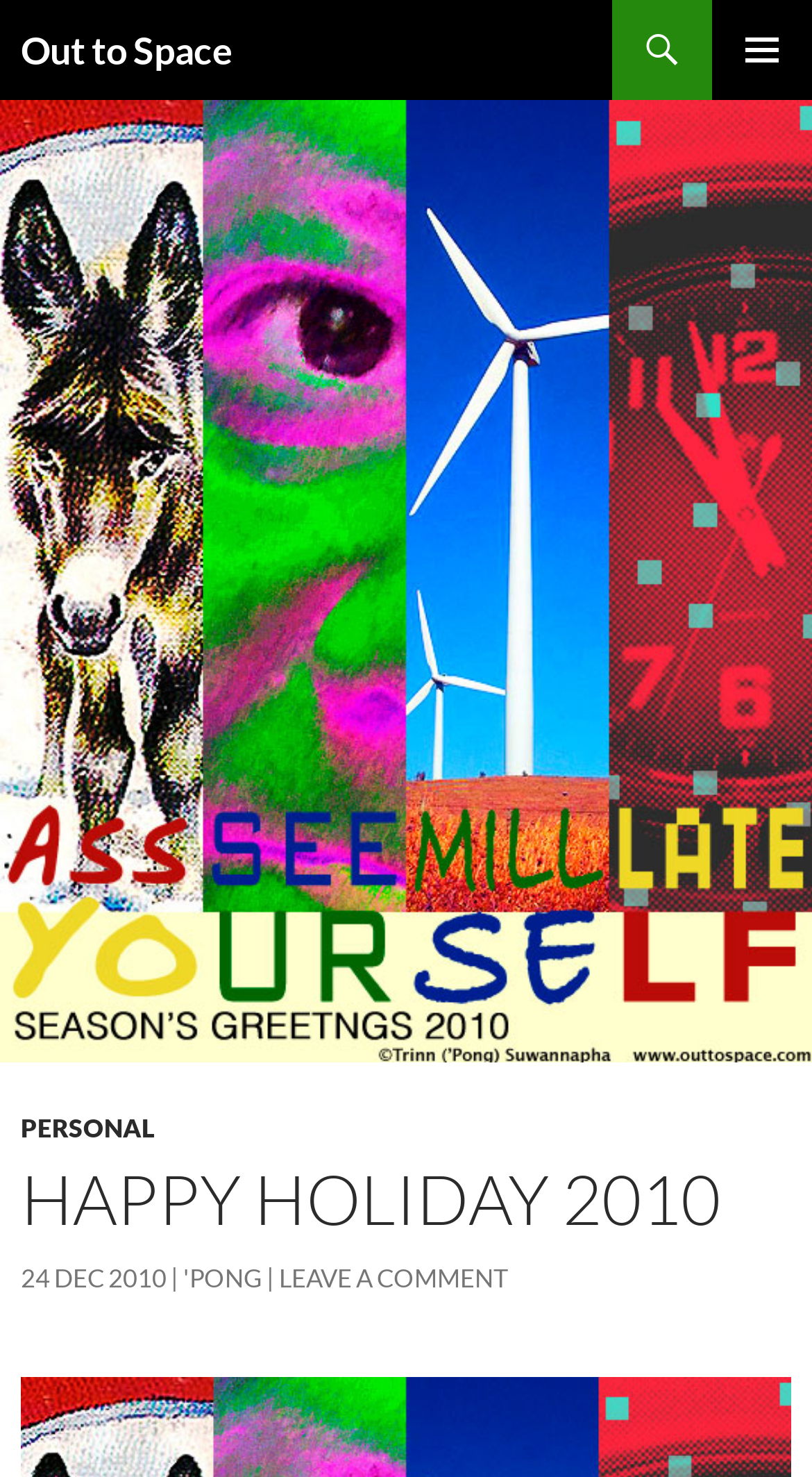Using the information from the screenshot, answer the following question thoroughly:
What is the image about?

The image is about 'Assimillate Yourself' which can be found in the image element 'Assimillate Yourself' located below the link element 'SKIP TO CONTENT', indicating that the image is related to the theme of assimilation or integration.